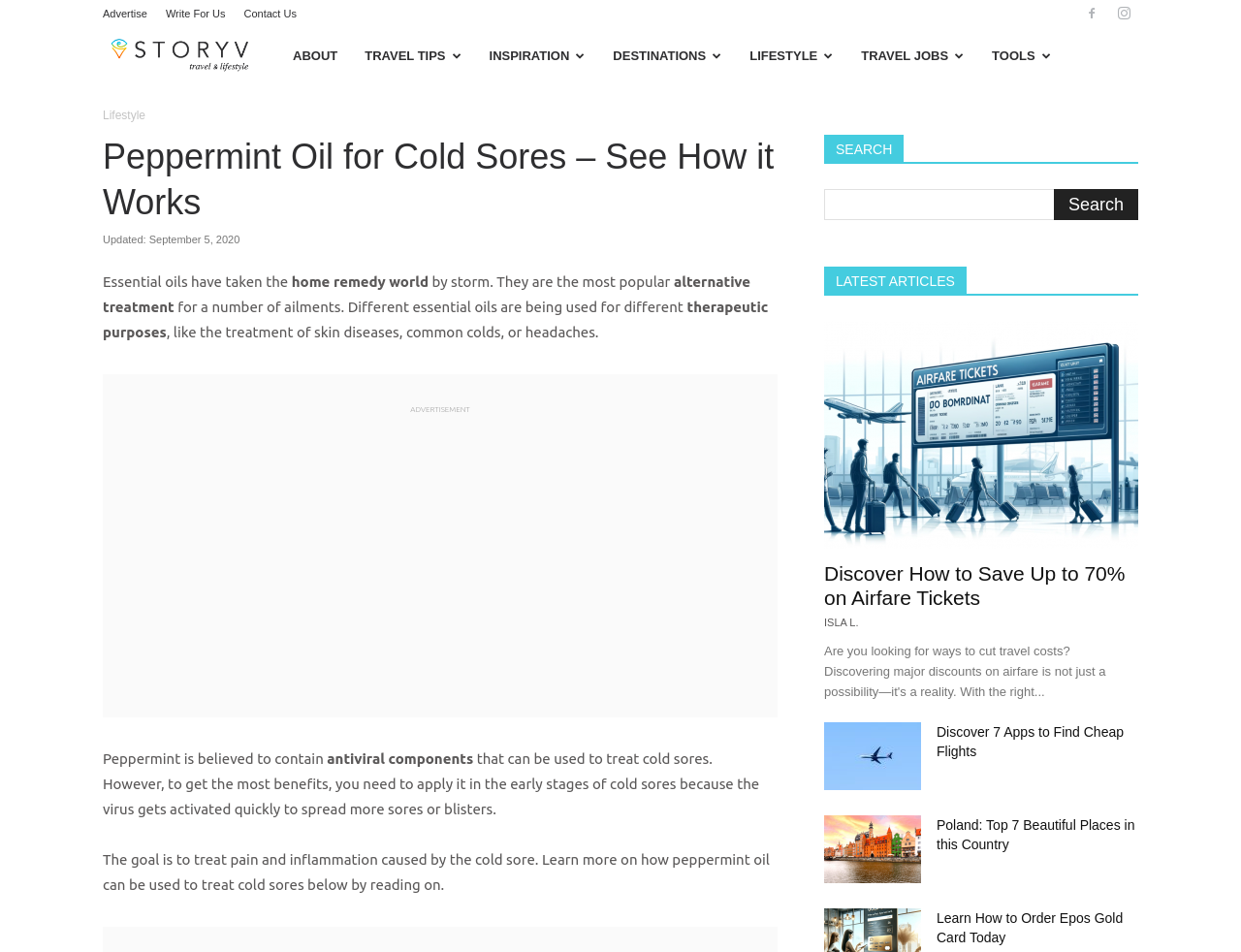What is the purpose of peppermint oil?
Using the information from the image, give a concise answer in one word or a short phrase.

To treat cold sores